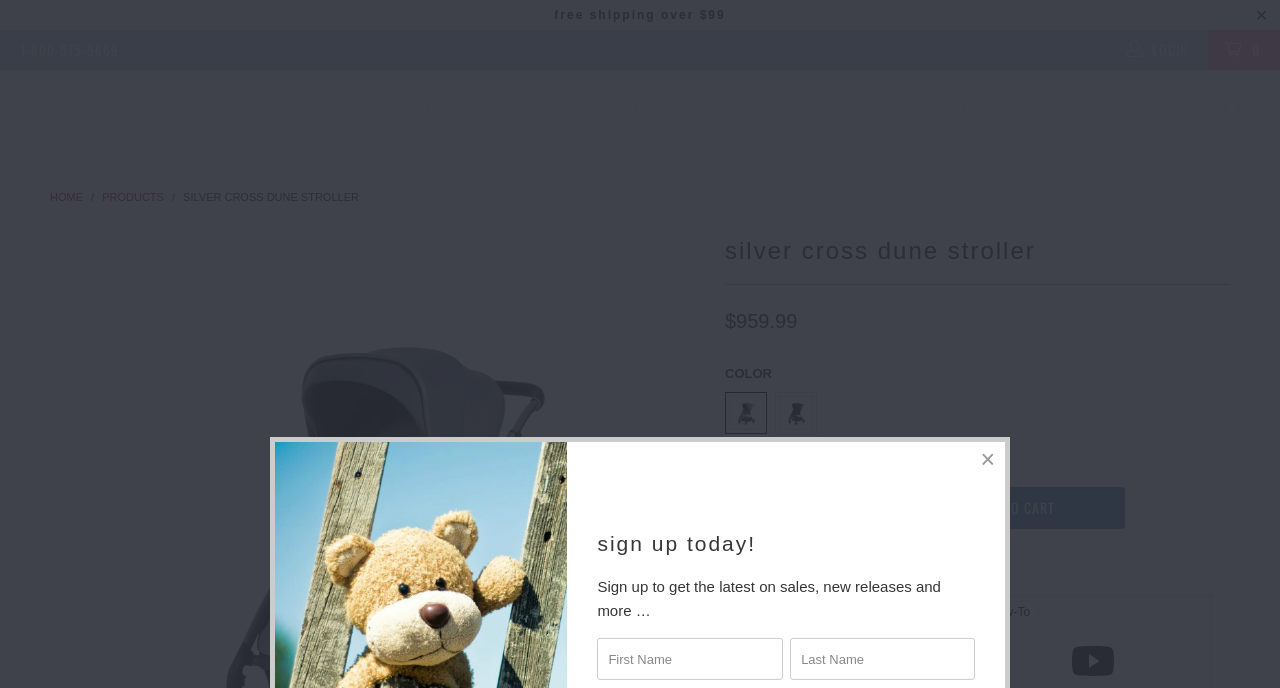What is the text on the button to add the product to the cart?
Look at the image and answer with only one word or phrase.

ADD TO CART